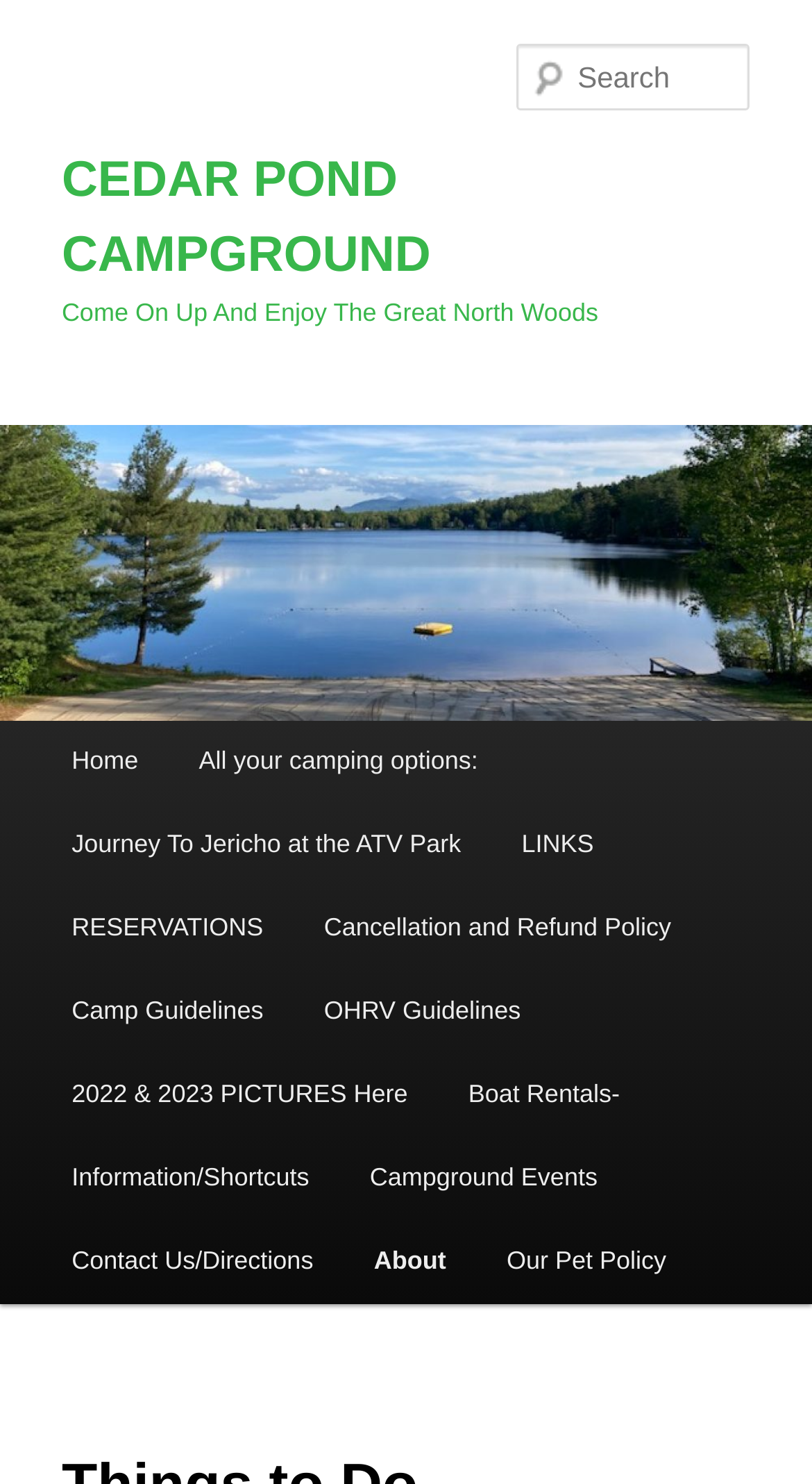Pinpoint the bounding box coordinates of the element to be clicked to execute the instruction: "Learn about Camp Guidelines".

[0.051, 0.655, 0.362, 0.711]